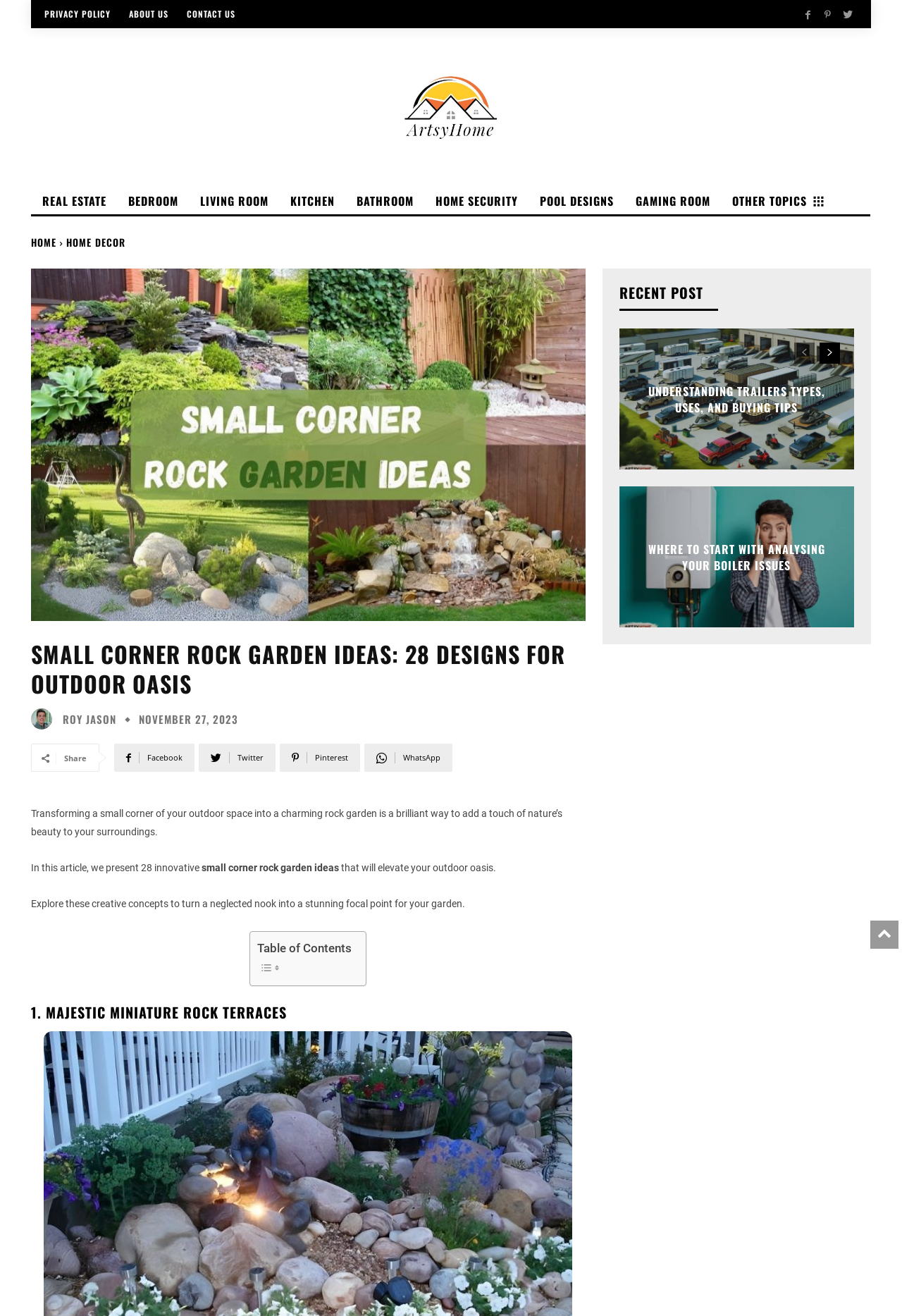Offer a meticulous description of the webpage's structure and content.

This webpage is about small corner rock garden ideas, with a focus on transforming outdoor spaces into charming oases. At the top, there are several links to other sections of the website, including "Privacy Policy", "About Us", and "Contact Us". On the top right, there are social media links and a logo.

Below the top navigation, there is a main heading that reads "Small Corner Rock Garden Ideas: 28 Designs for Outdoor Oasis". Underneath, there is a brief introduction to the article, which explains that the article will present 28 innovative small corner rock garden ideas to elevate an outdoor oasis.

The article is divided into sections, with a table of contents on the right side of the page. The first section is titled "1. Majestic Miniature Rock Terraces". There are also links to recent posts on the right side of the page, including "Understanding Trailers Types, Uses, and Buying Tips" and "Where To Start With Analysing Your Boiler Issues".

At the bottom of the page, there are navigation links to previous and next pages. Throughout the page, there are various images and icons, including a logo, social media icons, and decorative images.